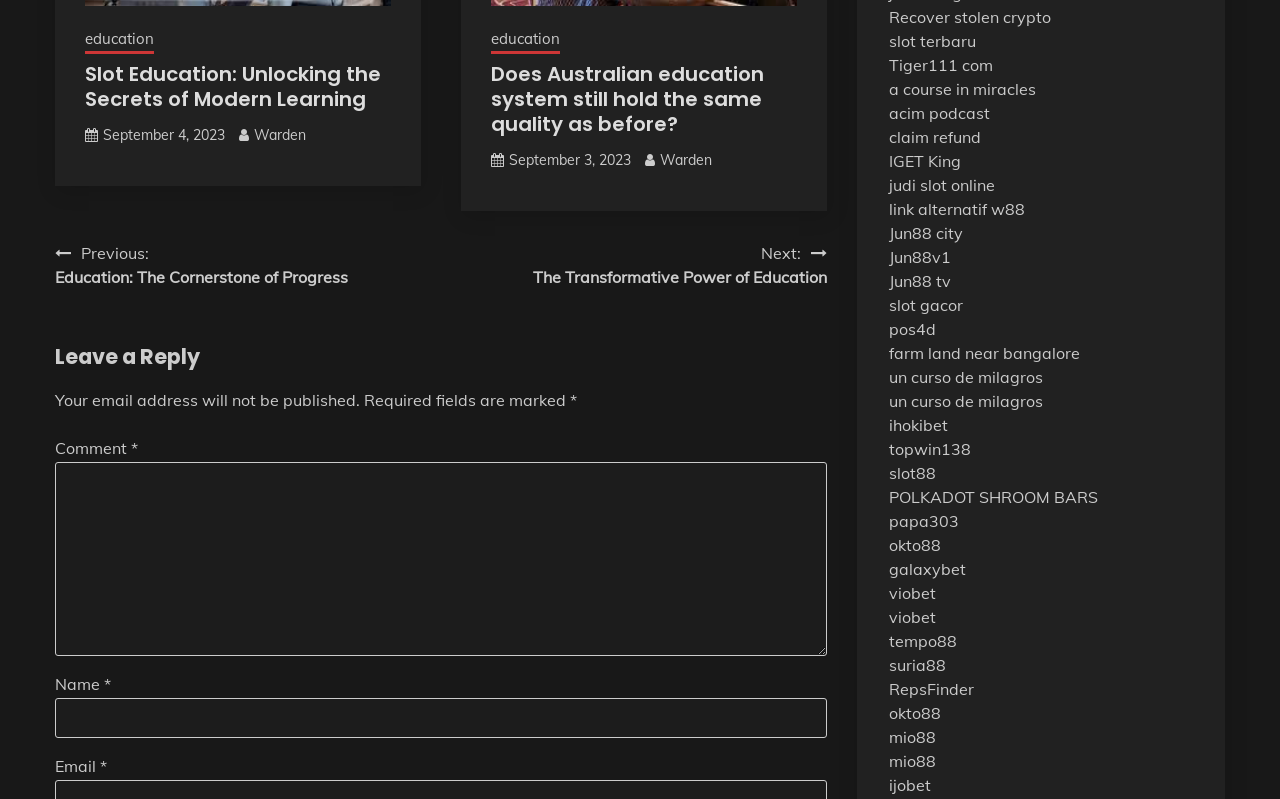Locate the bounding box coordinates of the area to click to fulfill this instruction: "Click on the 'education' link". The bounding box should be presented as four float numbers between 0 and 1, in the order [left, top, right, bottom].

[0.066, 0.035, 0.12, 0.067]